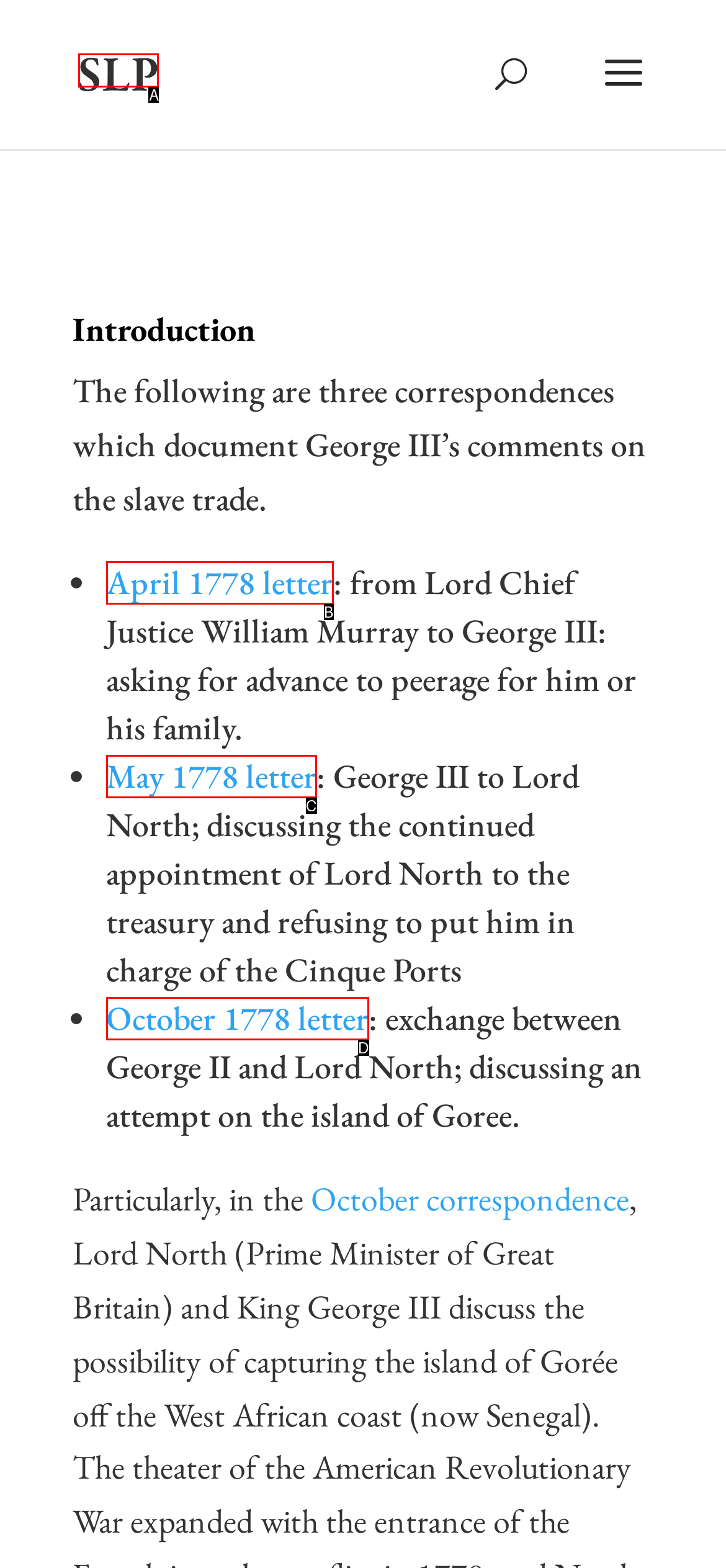Select the HTML element that matches the description: October 1778 letter. Provide the letter of the chosen option as your answer.

D